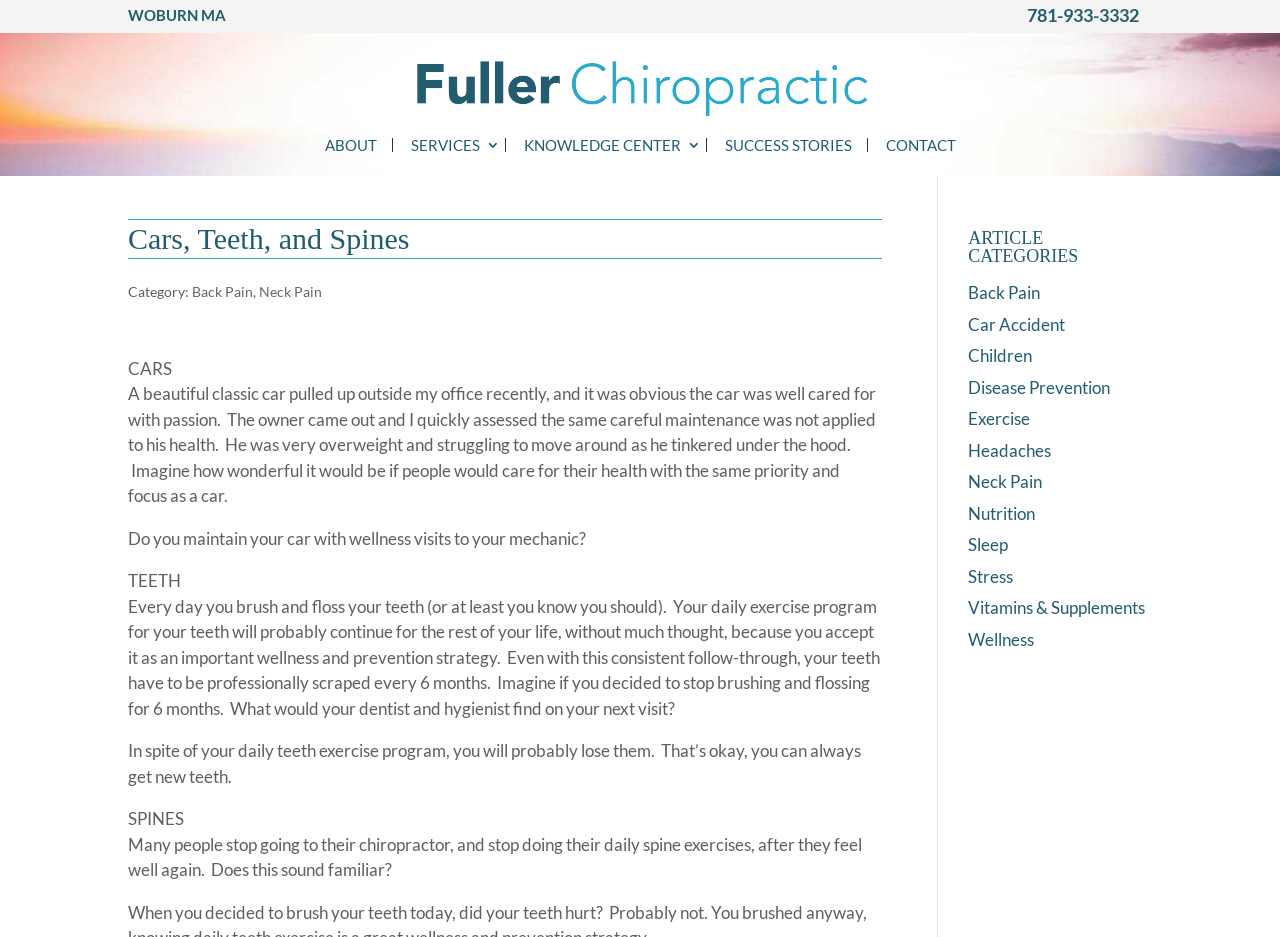Provide a short, one-word or phrase answer to the question below:
What is the phone number on the top right?

781-933-3332